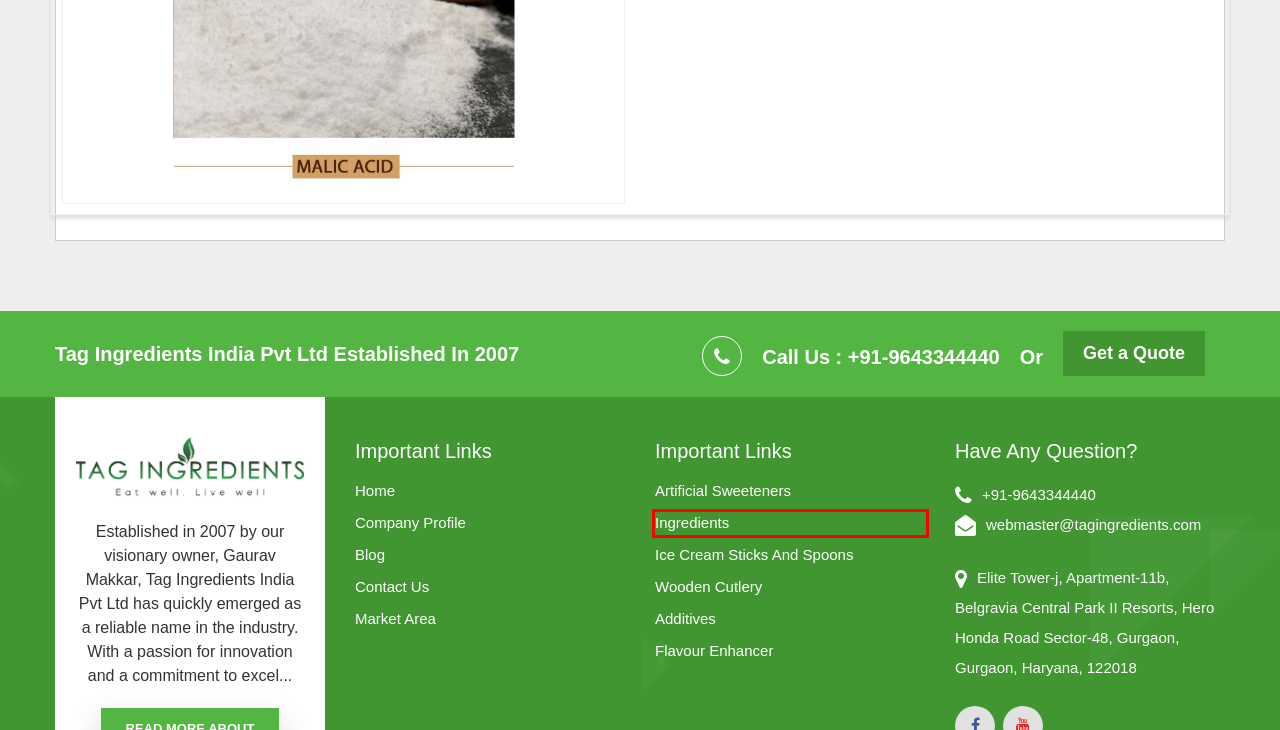Look at the screenshot of a webpage where a red bounding box surrounds a UI element. Your task is to select the best-matching webpage description for the new webpage after you click the element within the bounding box. The available options are:
A. Contact Us
B. Artificial Sweeteners Manufacturers in Gurgaon,Sugar Substitutes Suppliers Exporters India
C. Flavour Enhancer Manufacturers in Gurgaon,Natural Flavour Enhancer Suppliers Exporters India
D. Market Area
E. Wooden Cutlery Manufacturers in Gurgaon,Wooden Cutlery Set Suppliers Exporters India
F. Cocoa Powder Manufacturers in Gurgaon, Xanthan Gum Suppliers Exporters Gurgaon
G. Top 5 Best Wooden Ice Cream Sticks Manufacturer in Gurgaon India| Tag Ingredients India Pvt Ltd
H. Ice Cream Sticks Manufacturers in Gurgaon,Ice Cream Spoon  Suppliers Exporters India

F